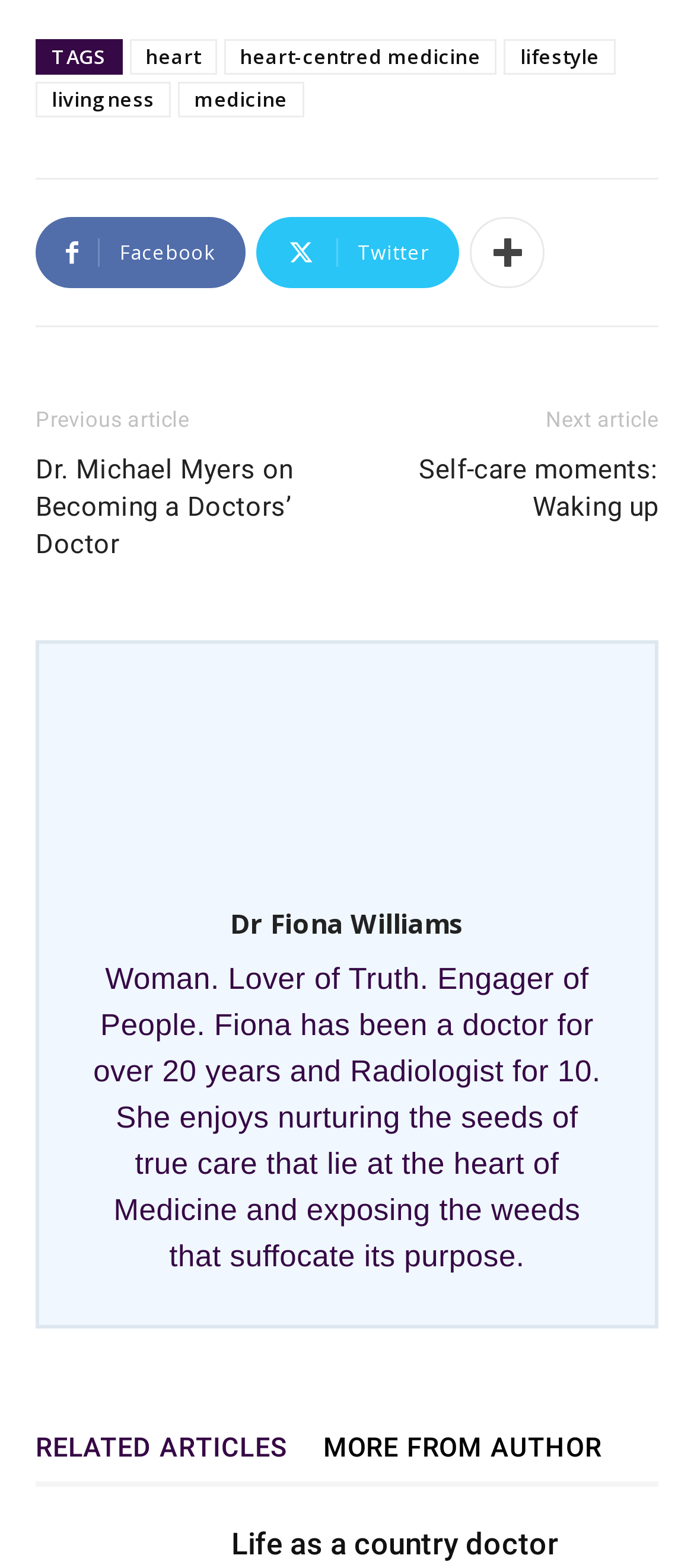Bounding box coordinates are specified in the format (top-left x, top-left y, bottom-right x, bottom-right y). All values are floating point numbers bounded between 0 and 1. Please provide the bounding box coordinate of the region this sentence describes: RELATED ARTICLES

[0.051, 0.903, 0.414, 0.945]